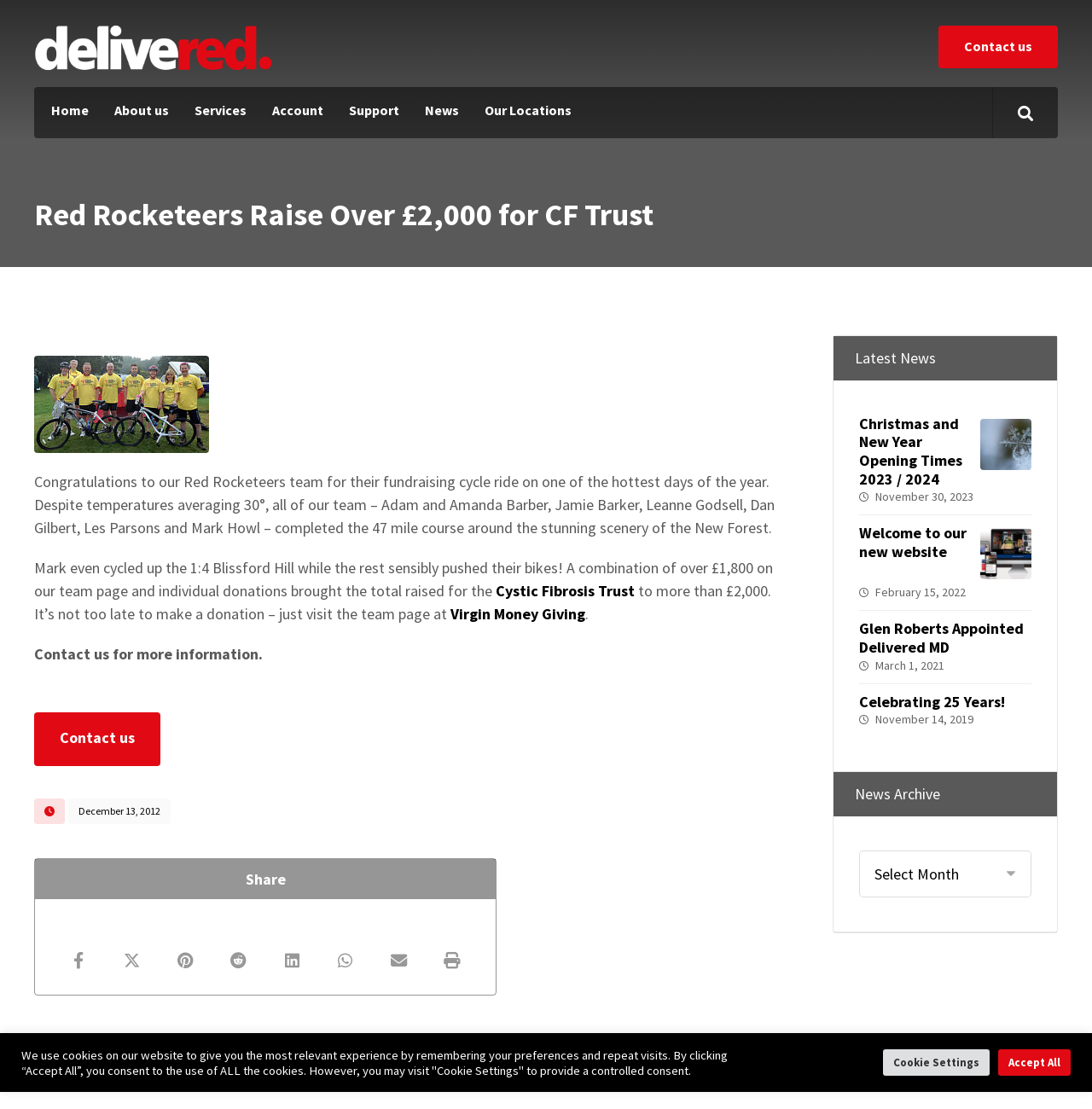Please identify the bounding box coordinates of the clickable area that will fulfill the following instruction: "Read the news about Red Rocketeers". The coordinates should be in the format of four float numbers between 0 and 1, i.e., [left, top, right, bottom].

[0.031, 0.169, 0.598, 0.21]